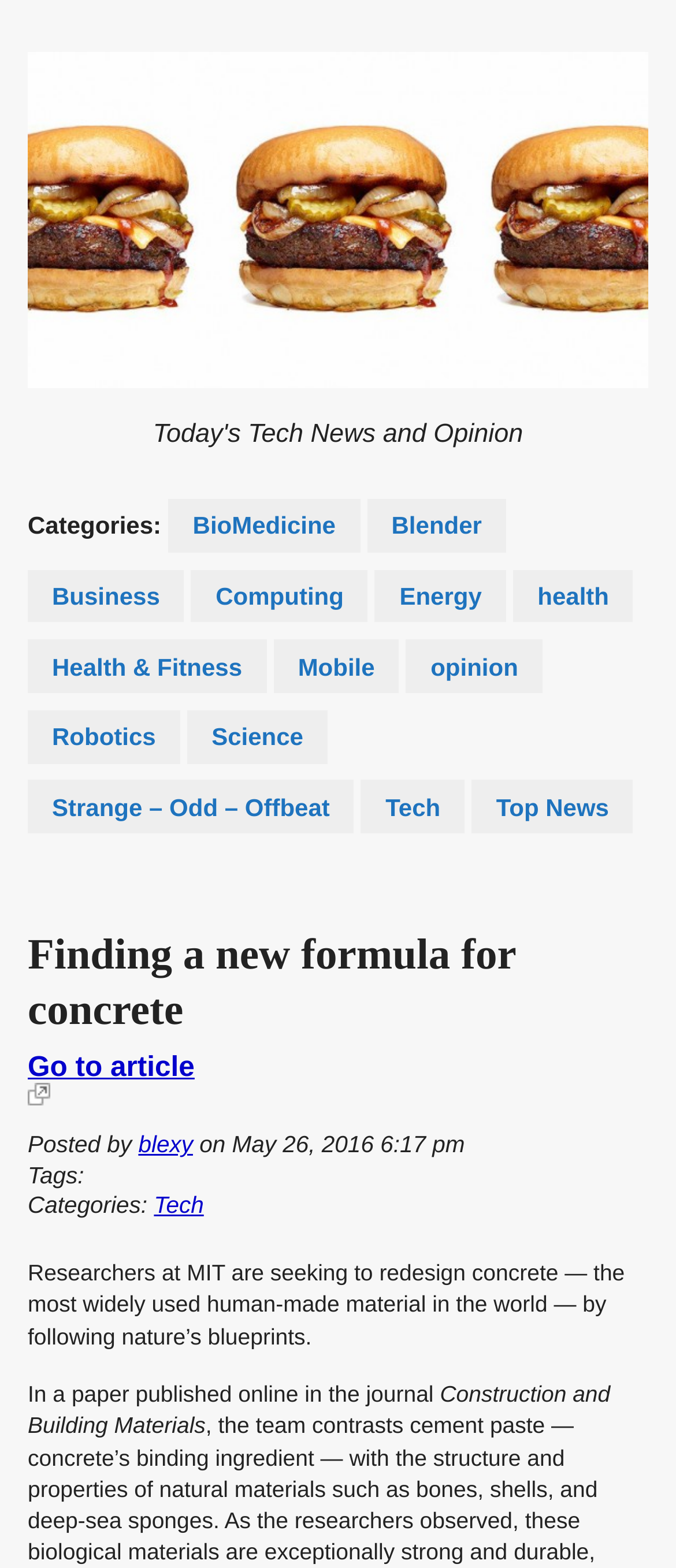Extract the main title from the webpage.

Finding a new formula for concrete